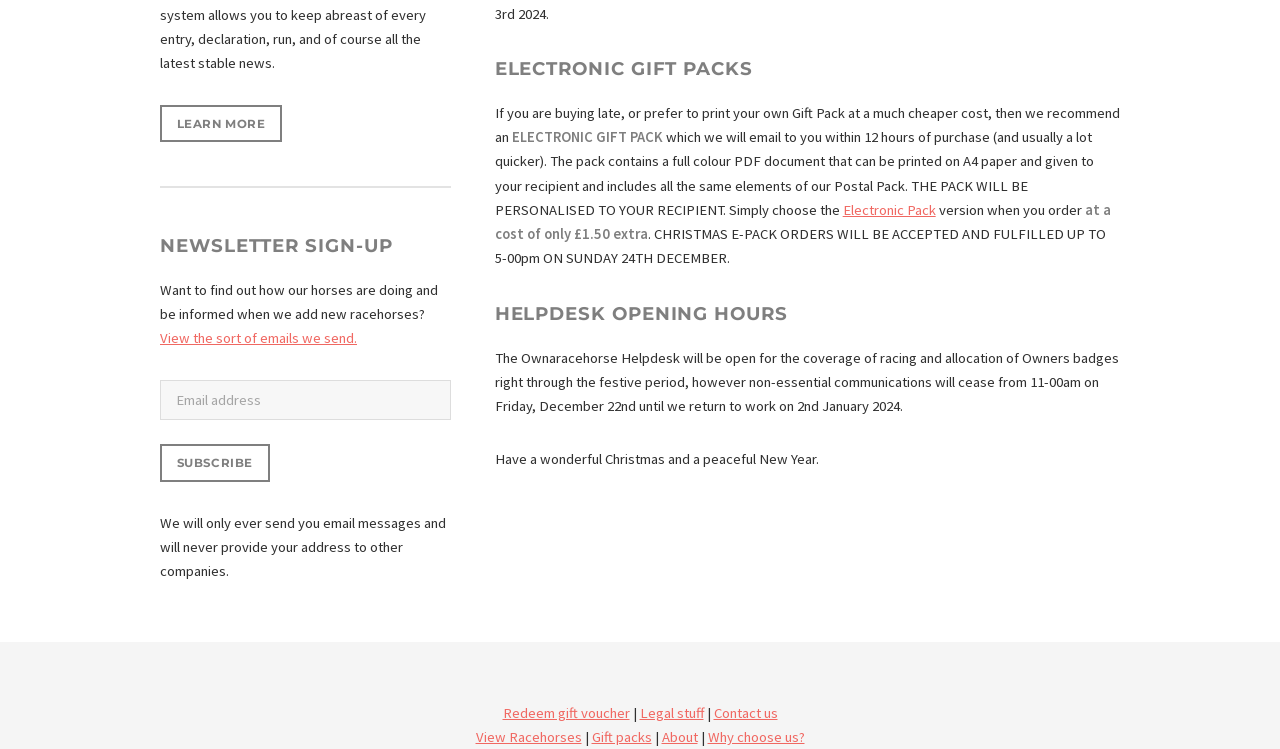Based on the element description, predict the bounding box coordinates (top-left x, top-left y, bottom-right x, bottom-right y) for the UI element in the screenshot: Why choose us?

[0.553, 0.972, 0.629, 0.996]